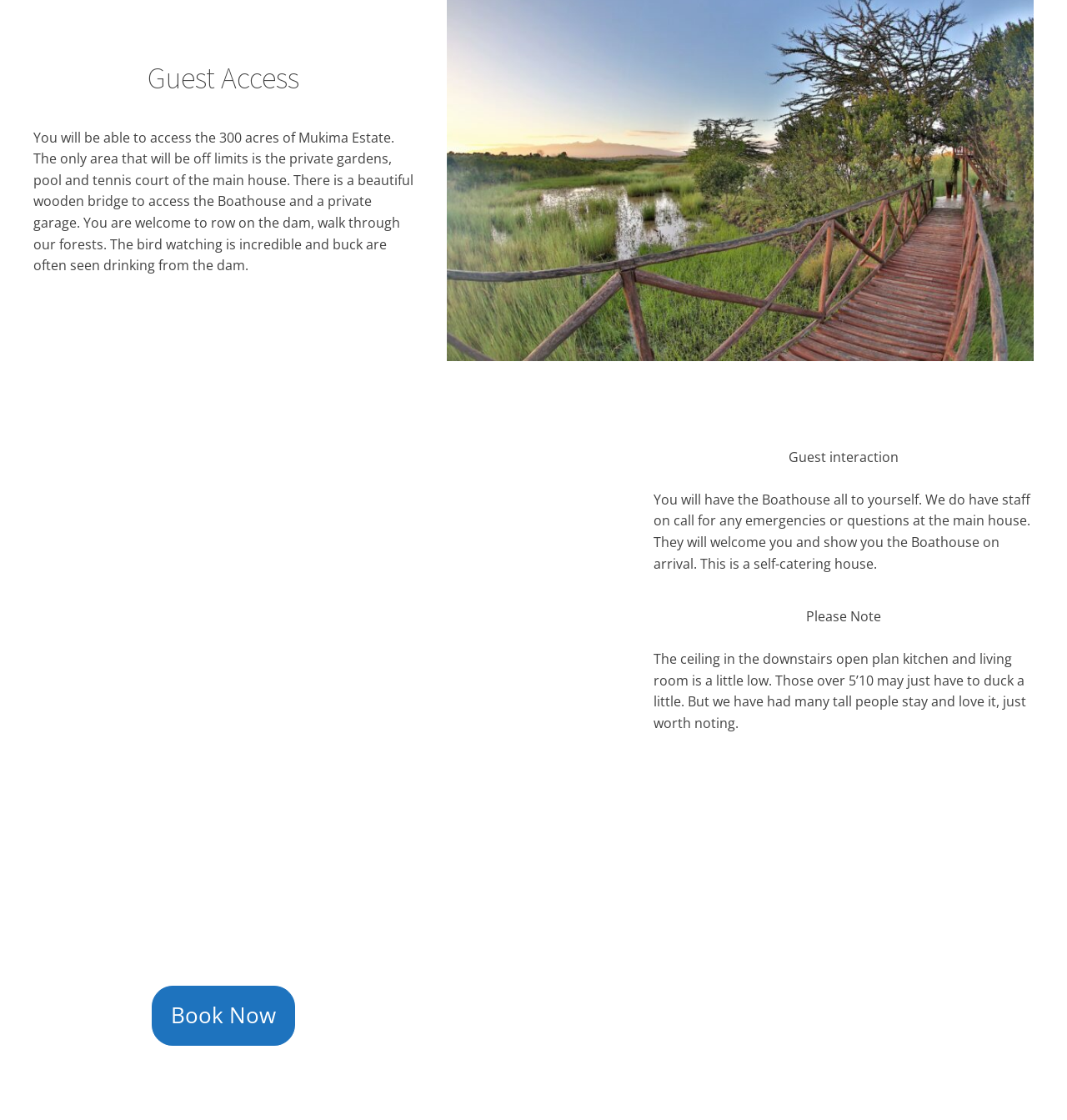What is the height limitation in the downstairs open plan kitchen?
Please respond to the question with a detailed and well-explained answer.

According to the StaticText element, 'The ceiling in the downstairs open plan kitchen and living room is a little low. Those over 5’10 may just have to duck a little.', it is clear that the height limitation is 5’10.